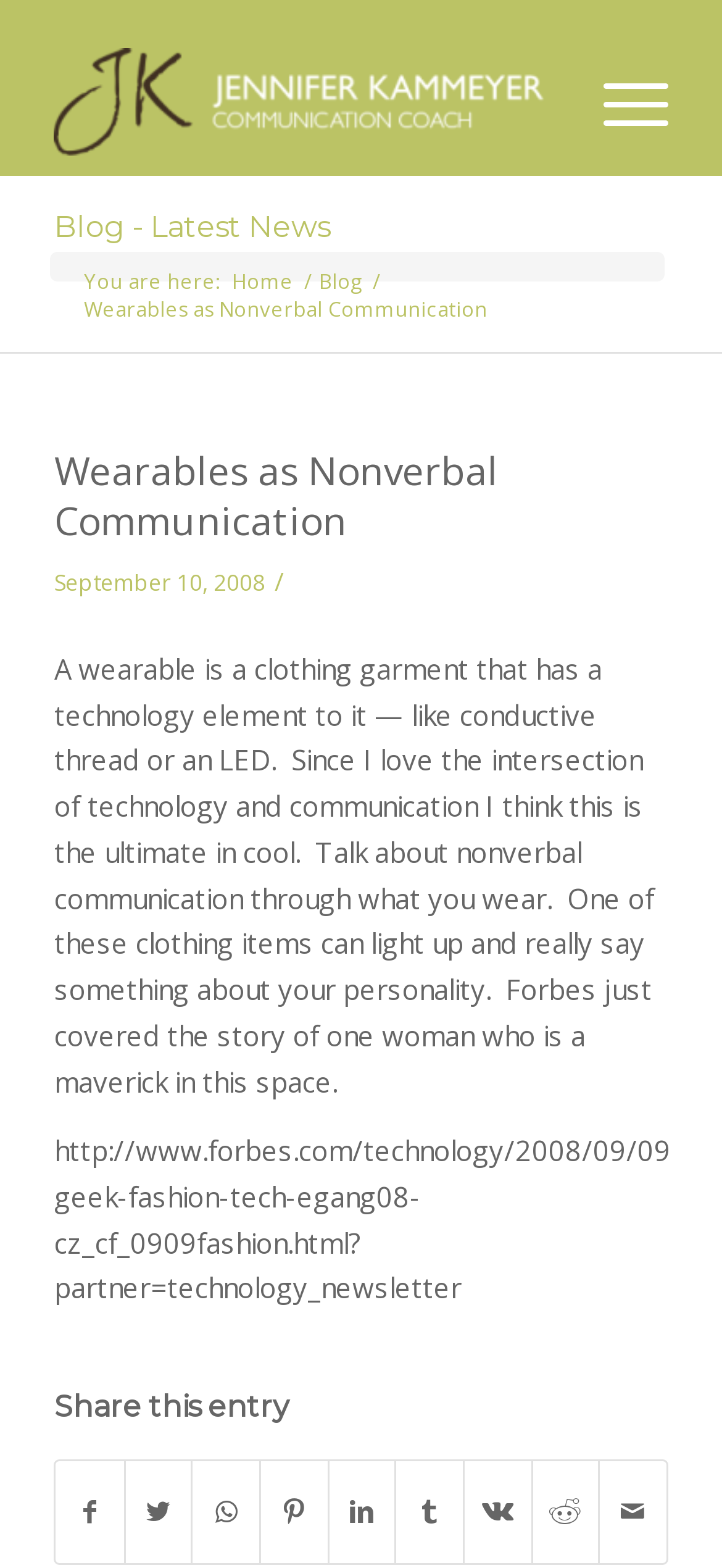Using the format (top-left x, top-left y, bottom-right x, bottom-right y), provide the bounding box coordinates for the described UI element. All values should be floating point numbers between 0 and 1: Blog

[0.434, 0.17, 0.508, 0.188]